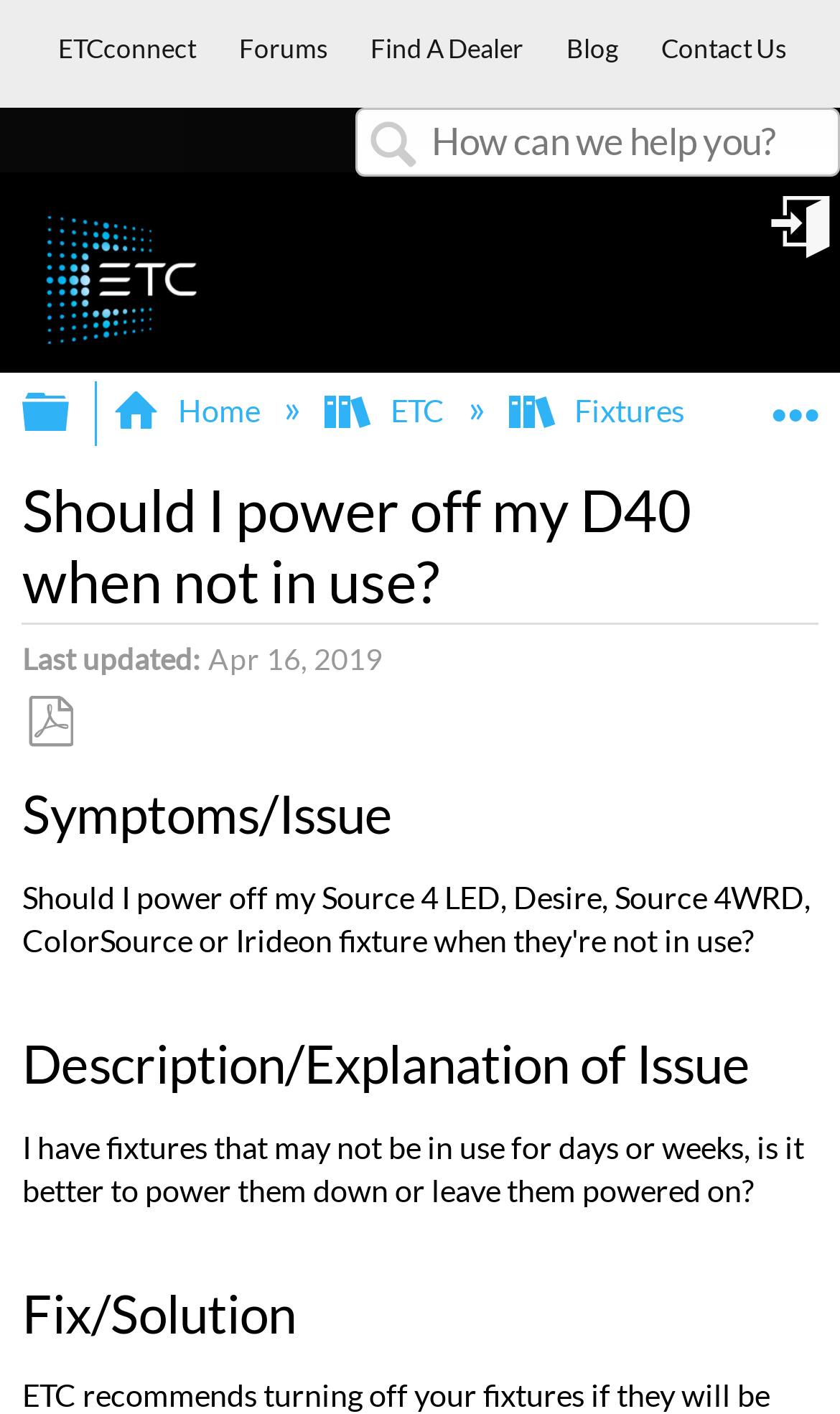What is the topic of this webpage?
Look at the image and answer with only one word or phrase.

Powering off D40